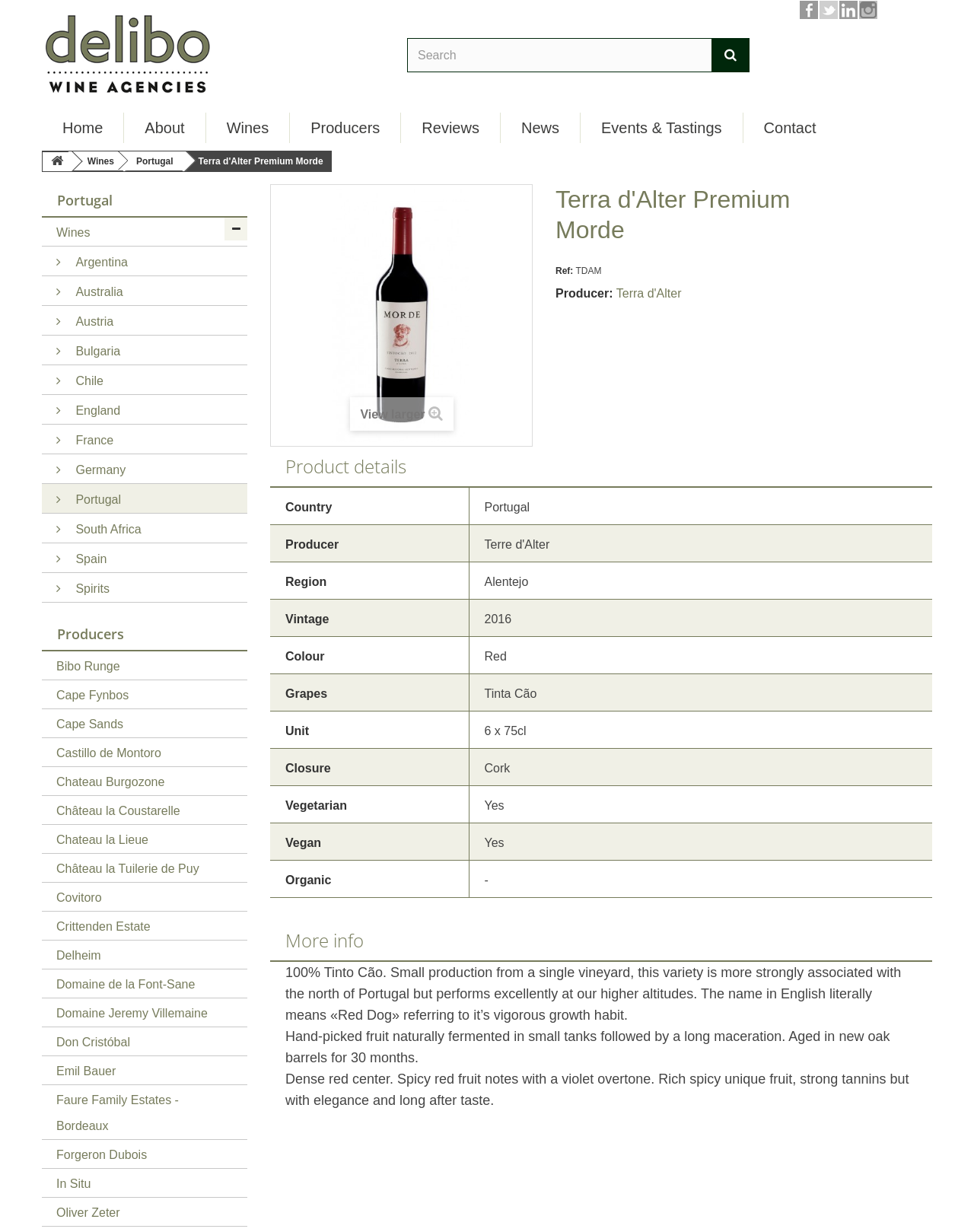What is the region of the wine?
Using the image as a reference, give an elaborate response to the question.

I found the answer by looking at the table element with the heading 'Product details' and finding the row with the label 'Region' and the corresponding value 'Alentejo'.